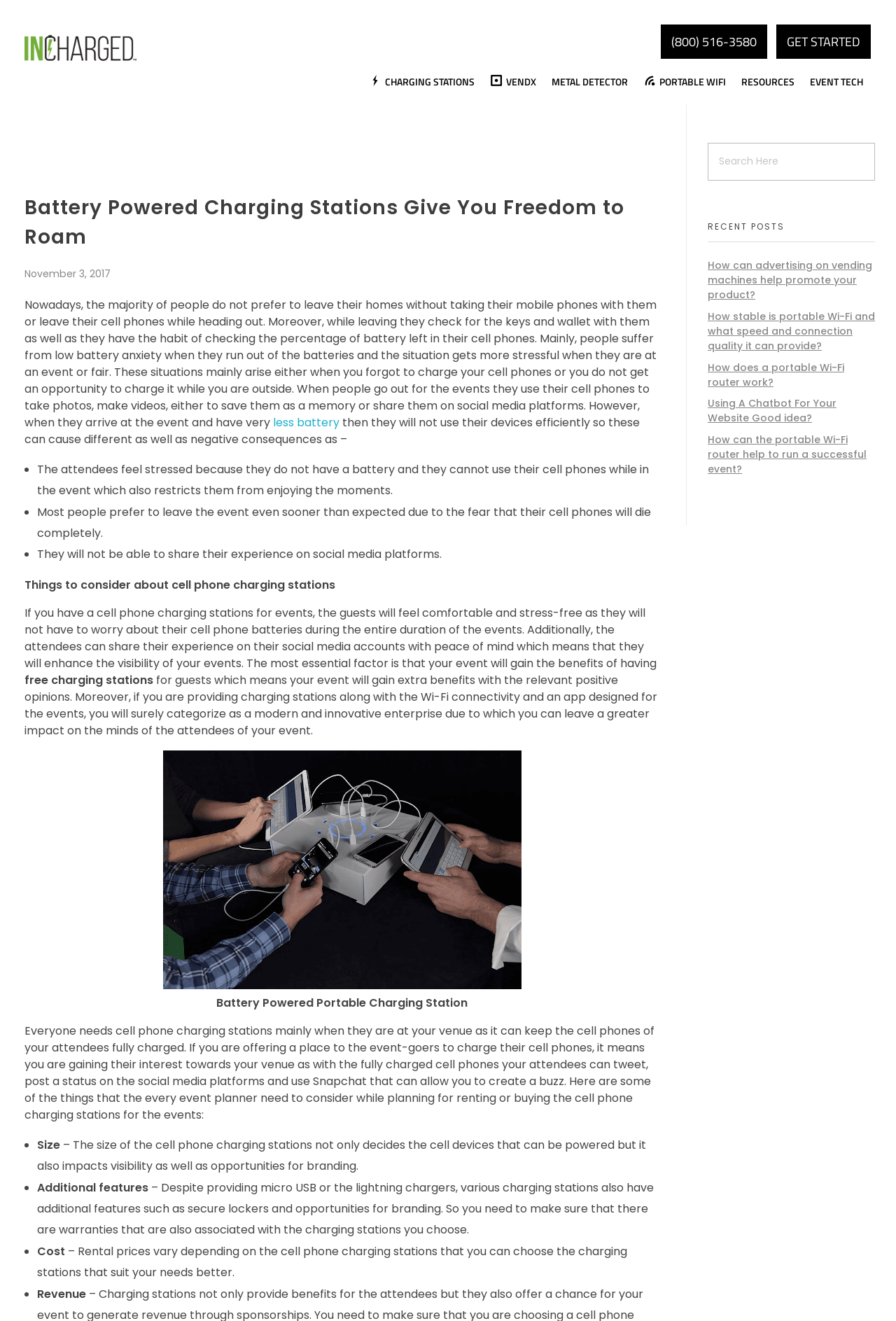Please locate the bounding box coordinates of the element that should be clicked to complete the given instruction: "Click on the 'Join in' link".

None